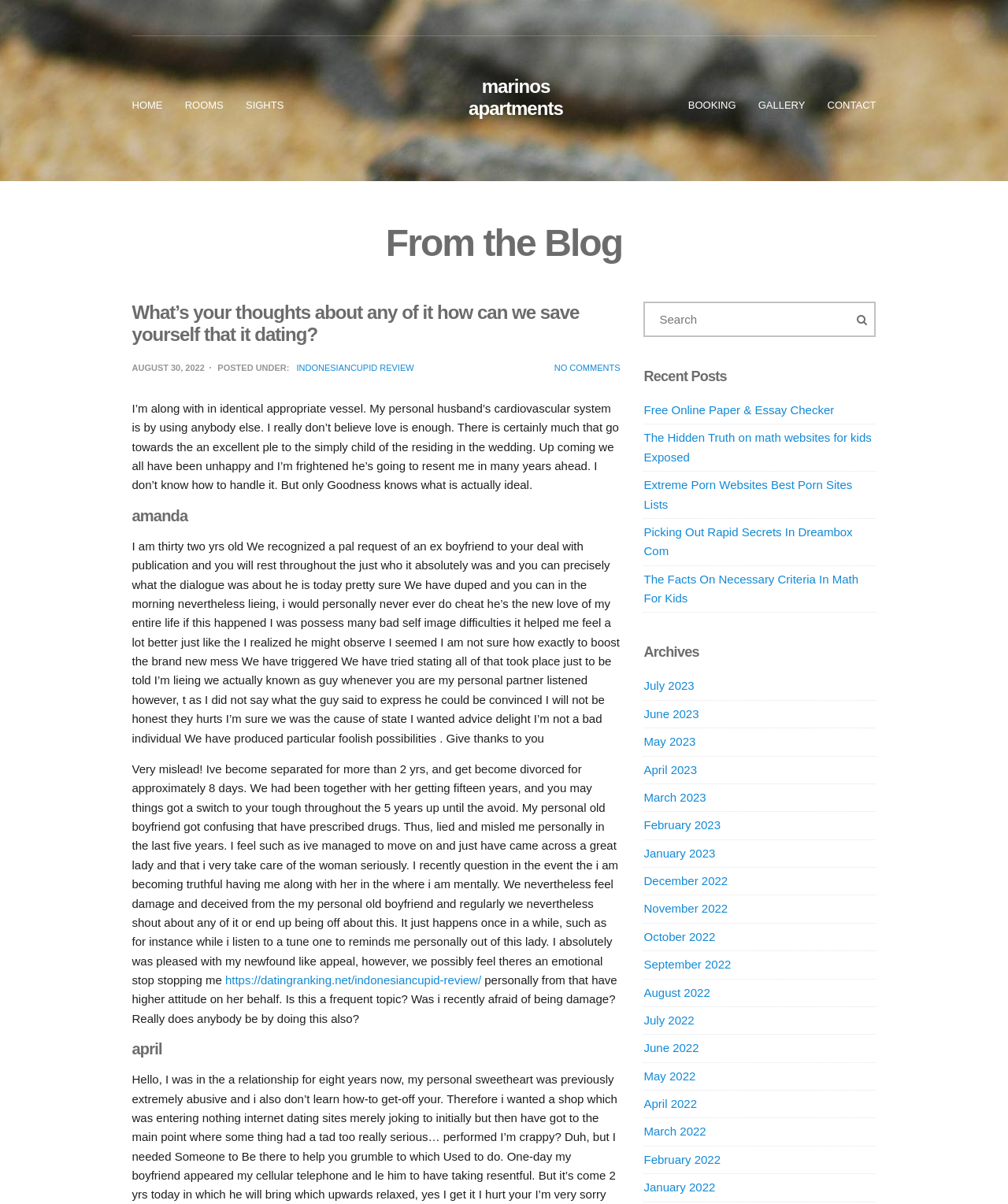Analyze the image and give a detailed response to the question:
What is the text of the first comment in the blog post?

The first comment in the blog post is located in the StaticText element with the text 'I’m along with in identical appropriate vessel...'. This element is located in the 'From the Blog' section.